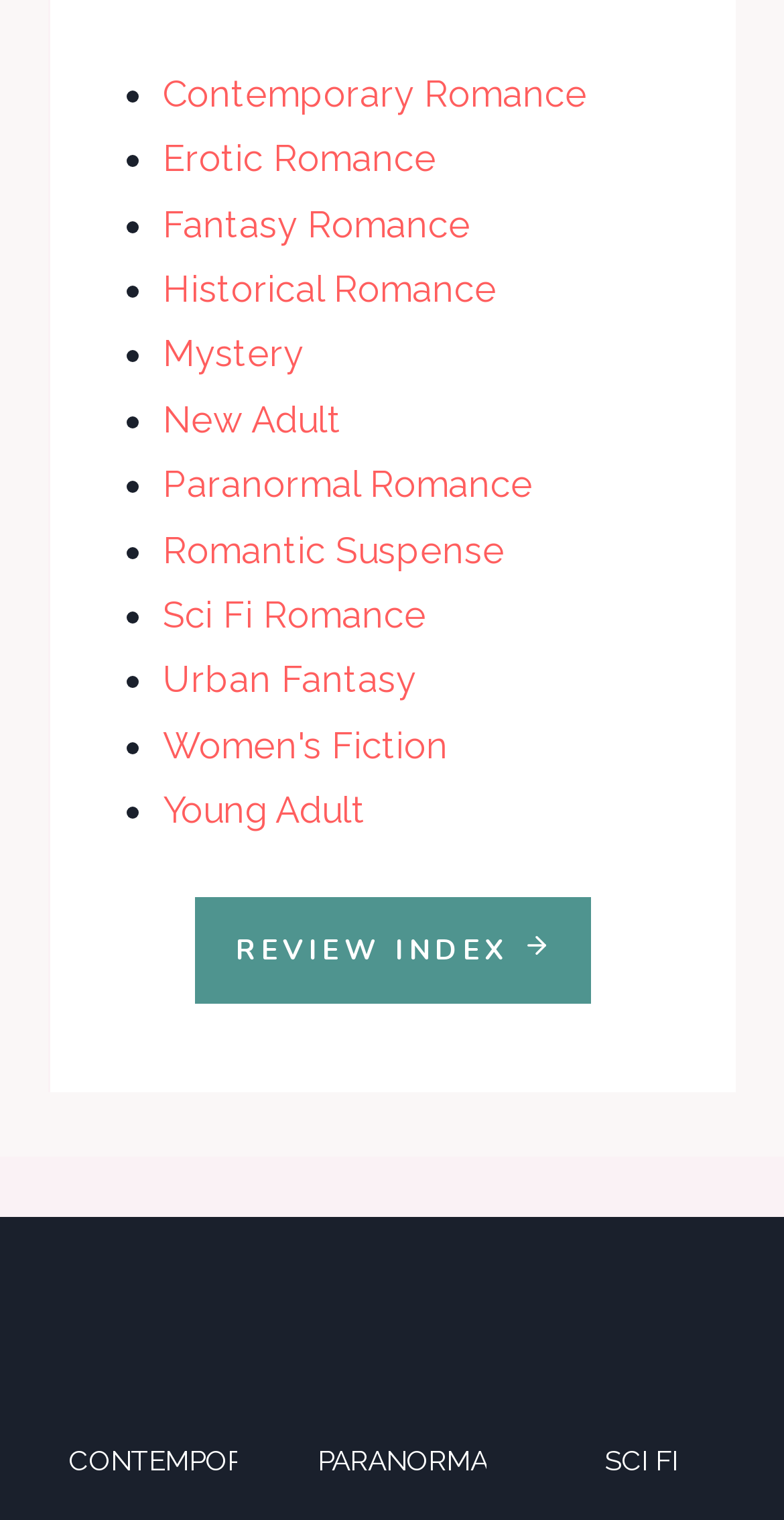Using the provided element description, identify the bounding box coordinates as (top-left x, top-left y, bottom-right x, bottom-right y). Ensure all values are between 0 and 1. Description: Fantasy Romance

[0.208, 0.133, 0.6, 0.161]